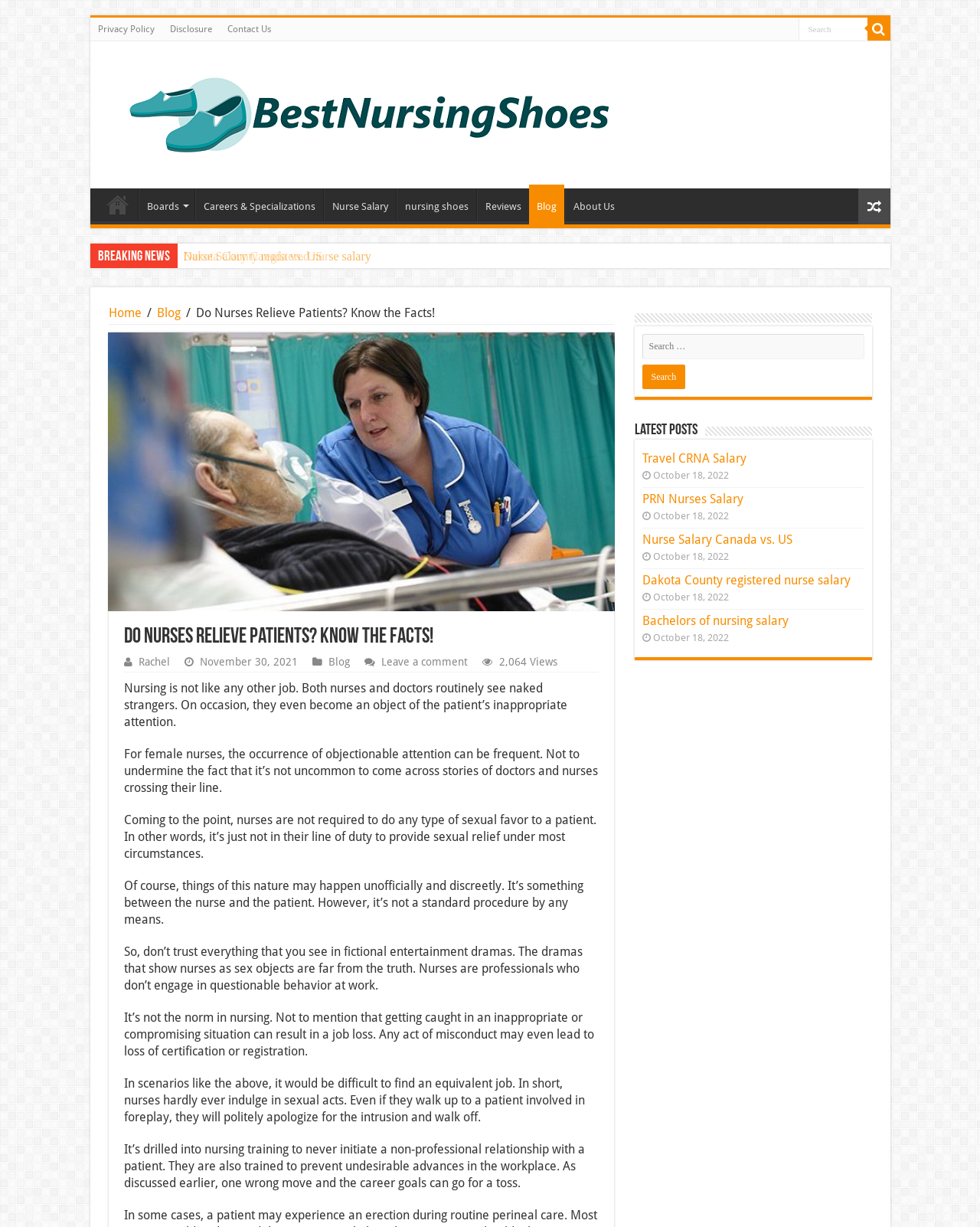Answer the question in a single word or phrase:
What type of articles are listed under 'Latest Posts'?

Nursing-related articles